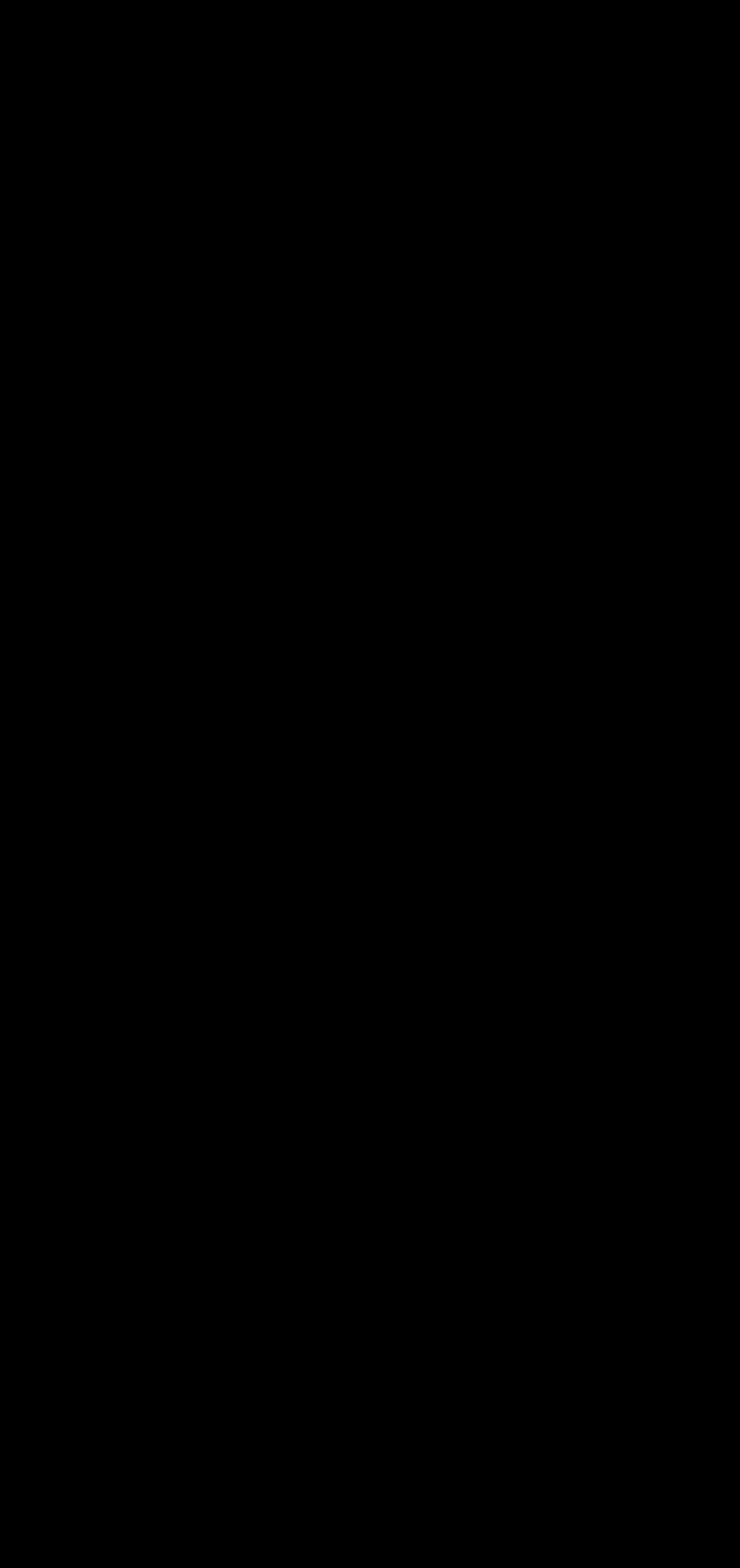What is the social media handle of The Honeycomb Farm? Based on the screenshot, please respond with a single word or phrase.

@thehoneycombfarm